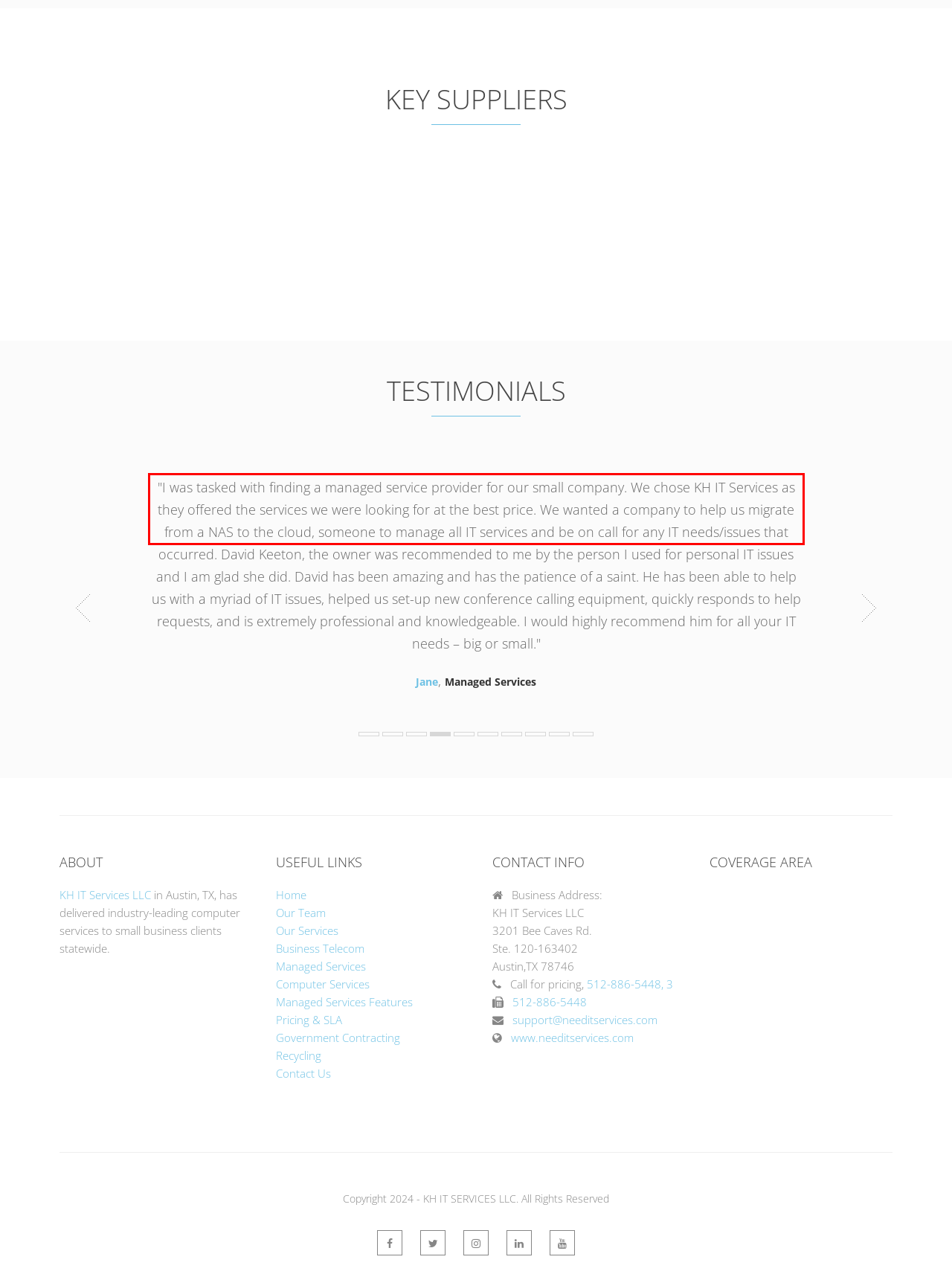Please analyze the screenshot of a webpage and extract the text content within the red bounding box using OCR.

"David and his team have generously and creatively supported our small non-profit to build our IT systems, including bringing SOC-compliance consulting to our team. We’ve benefited on the hardware and software side!"